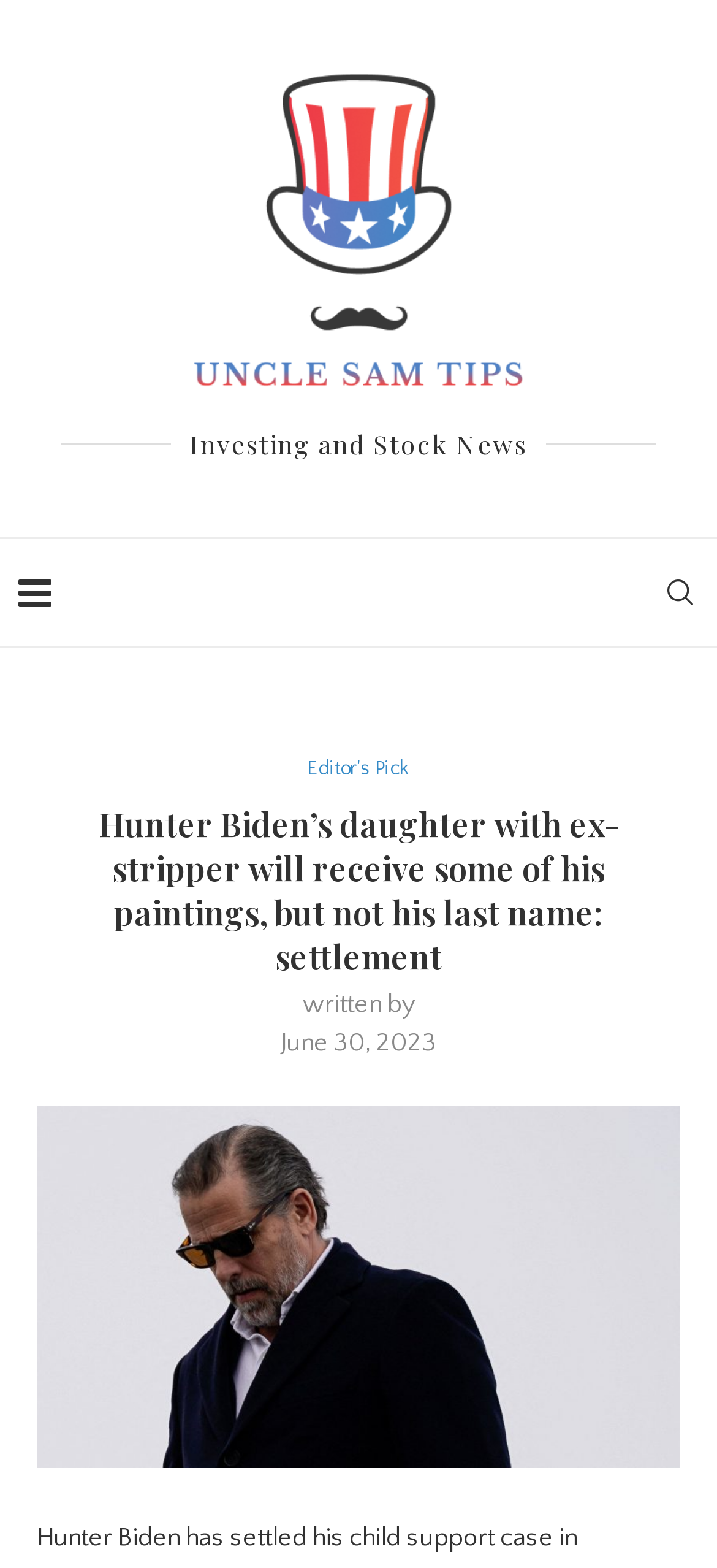What is the topic of the article? Based on the screenshot, please respond with a single word or phrase.

Hunter Biden's daughter